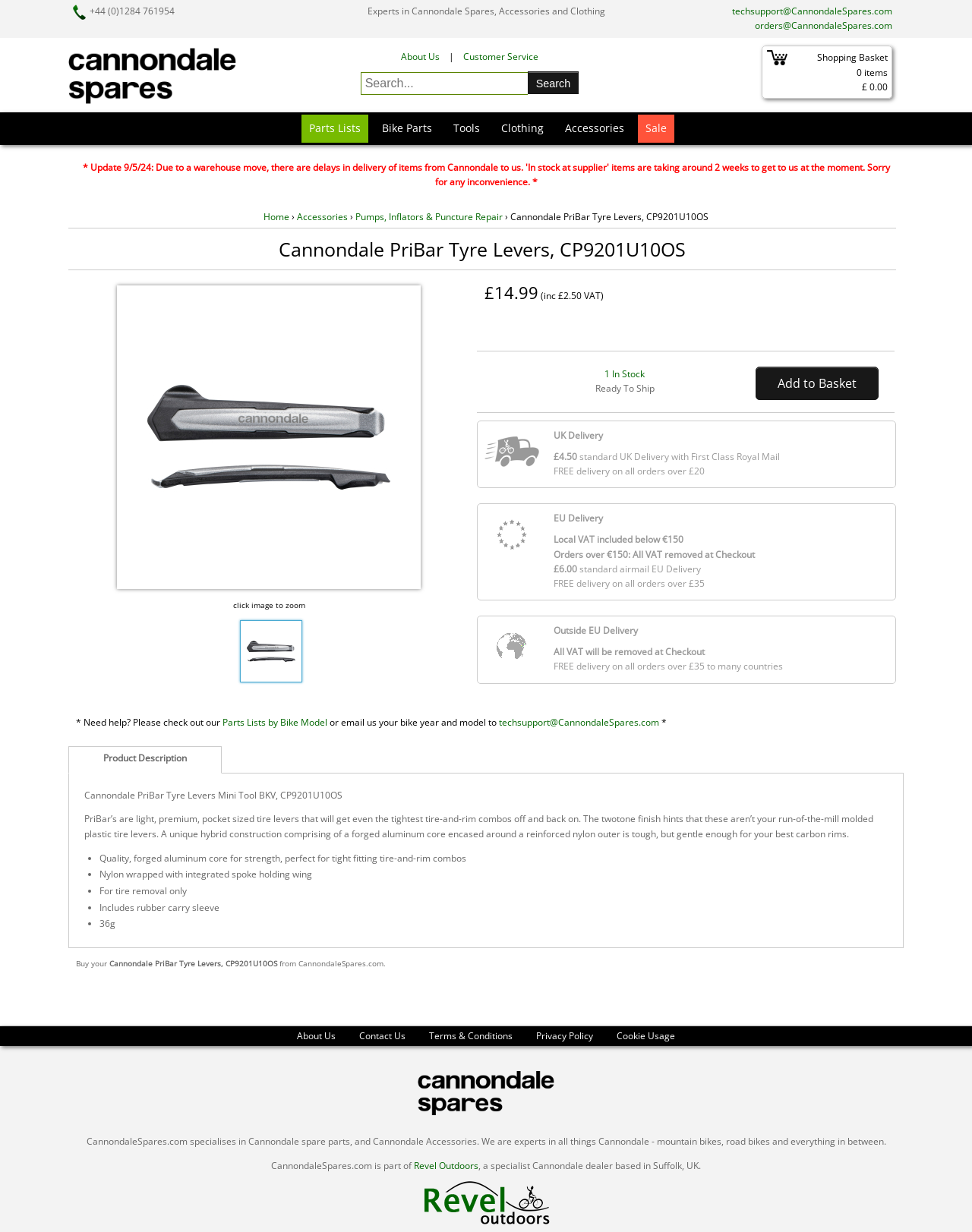Locate the bounding box coordinates of the area where you should click to accomplish the instruction: "Contact technical support".

[0.753, 0.004, 0.918, 0.014]